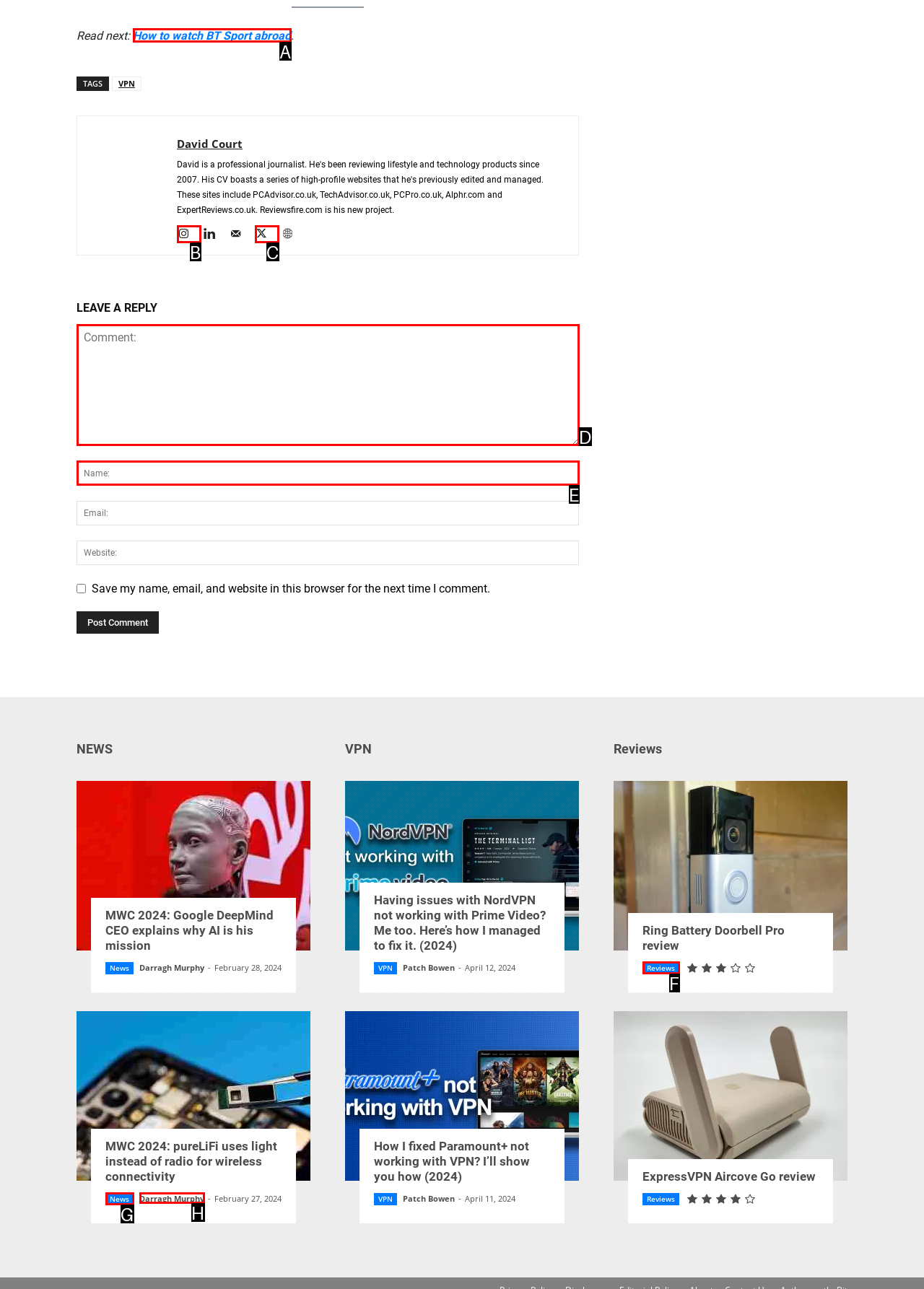Identify the appropriate choice to fulfill this task: Click on the 'How to watch BT Sport abroad' link
Respond with the letter corresponding to the correct option.

A